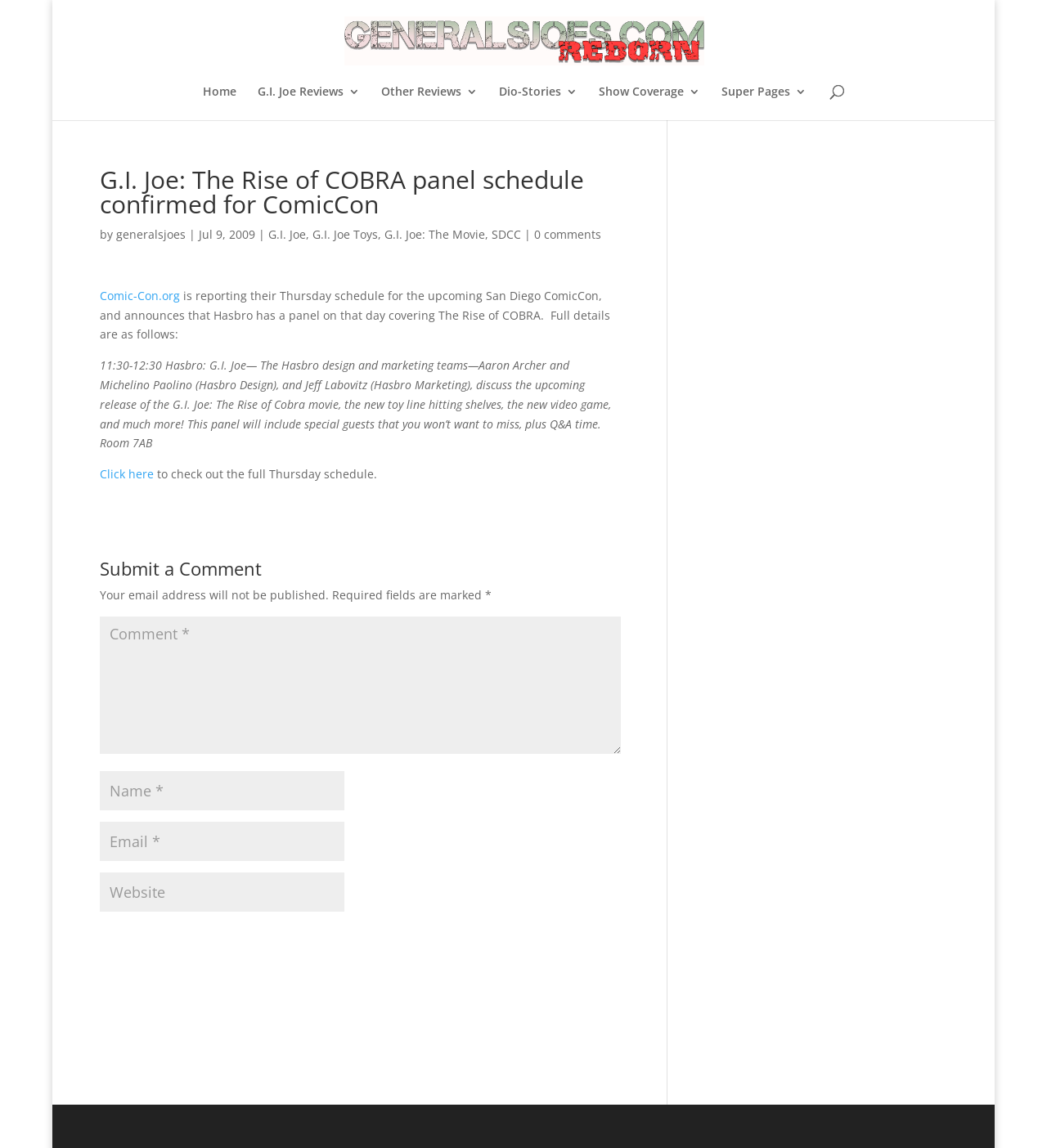Determine the bounding box coordinates of the region I should click to achieve the following instruction: "Submit a comment". Ensure the bounding box coordinates are four float numbers between 0 and 1, i.e., [left, top, right, bottom].

[0.431, 0.804, 0.593, 0.839]